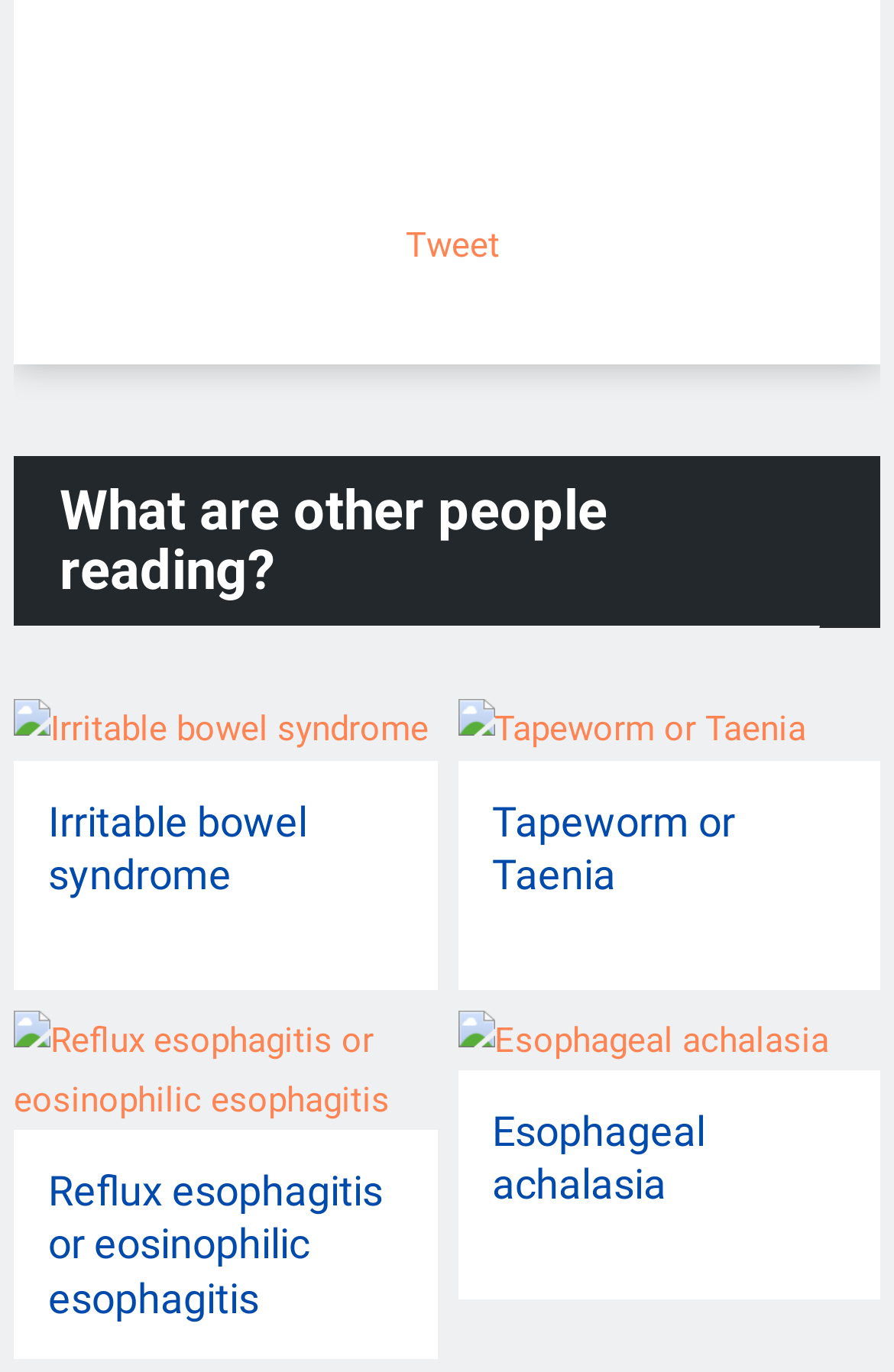What is the position of the 'Tweet' link?
Look at the image and respond with a single word or a short phrase.

Top-middle